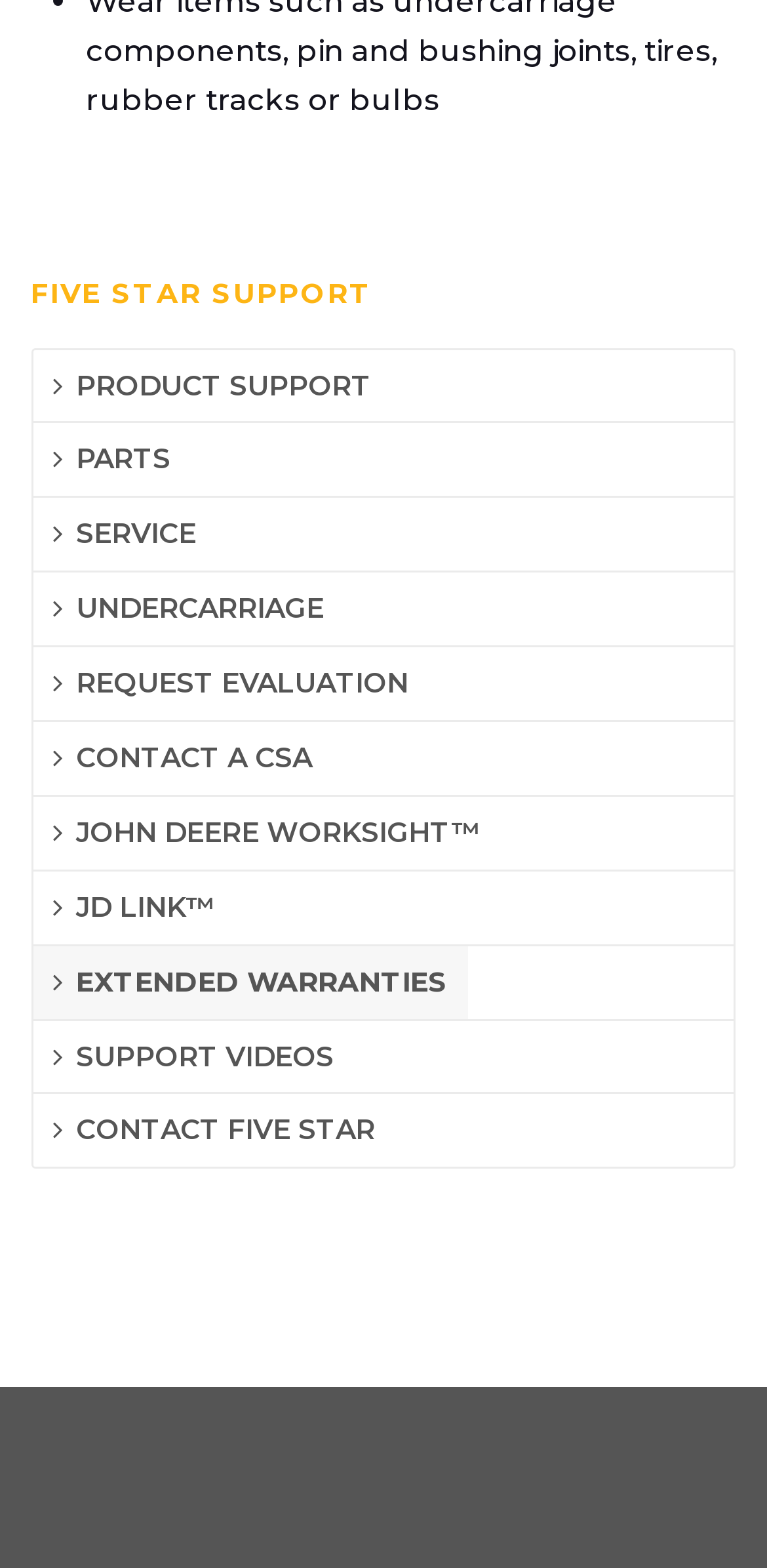Find the bounding box coordinates of the area to click in order to follow the instruction: "Contact a CSA".

[0.043, 0.46, 0.433, 0.507]